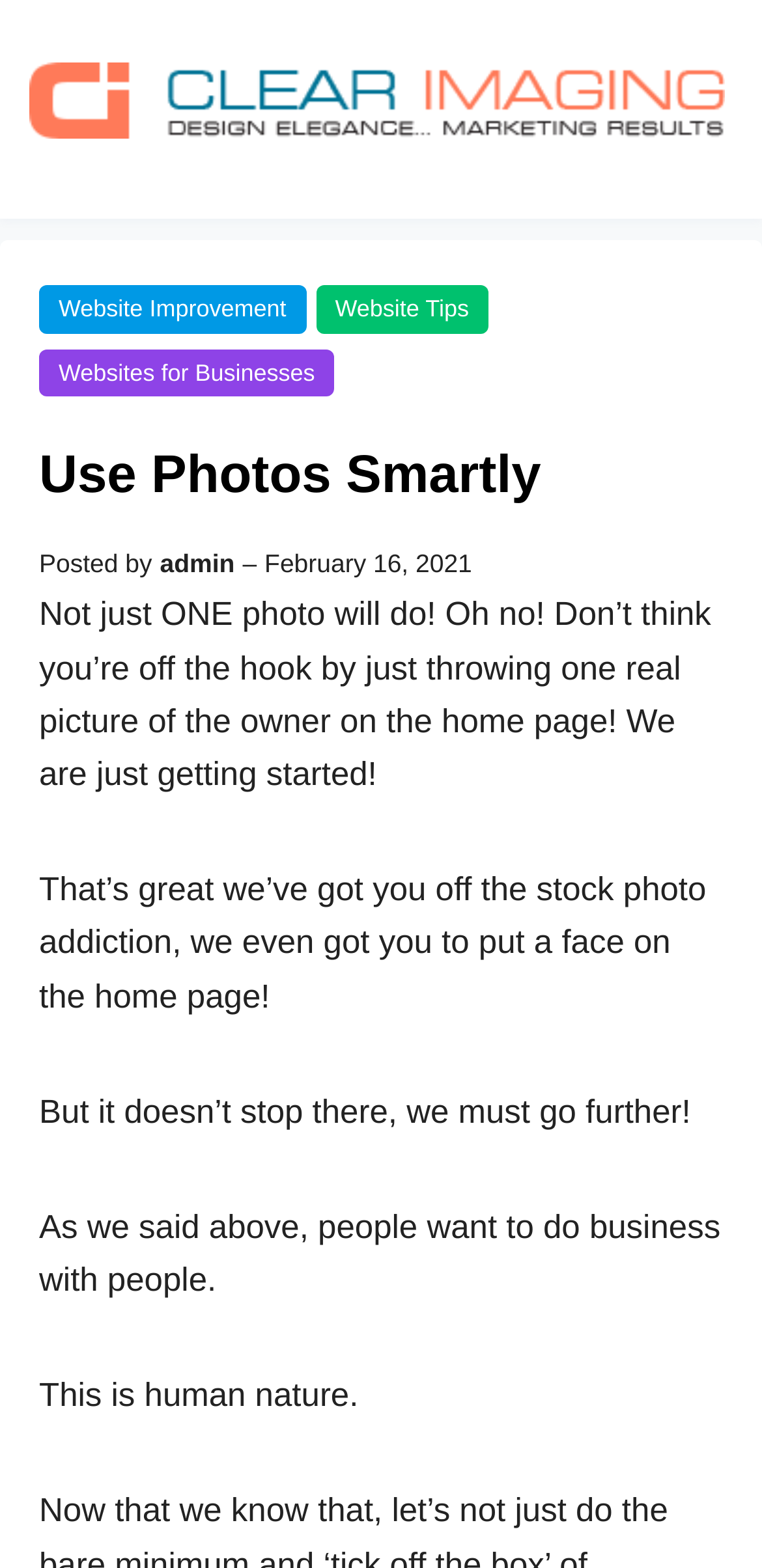How many paragraphs of text are in the post? Please answer the question using a single word or phrase based on the image.

4